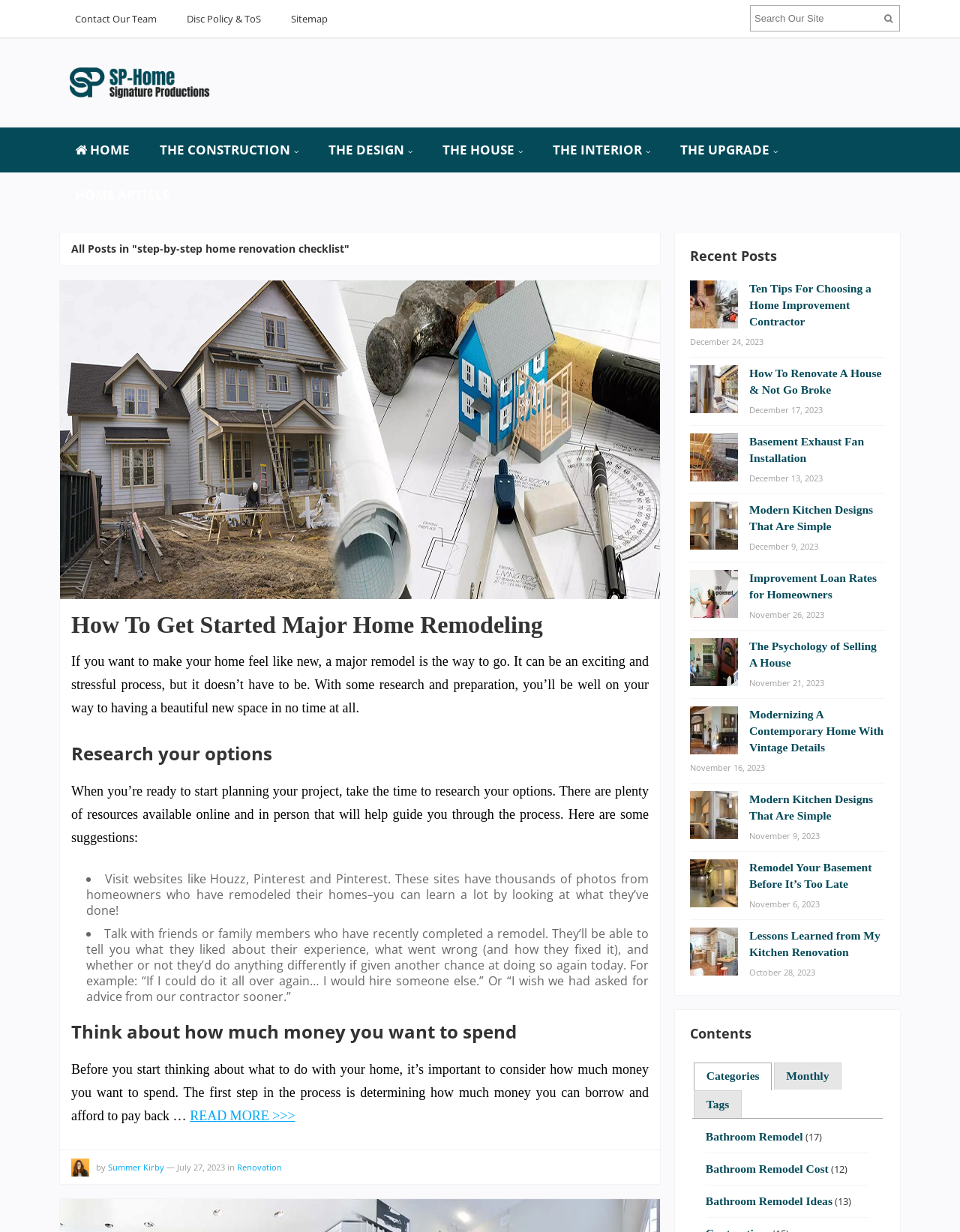How many articles are listed under 'Recent Posts'?
Give a one-word or short-phrase answer derived from the screenshot.

10